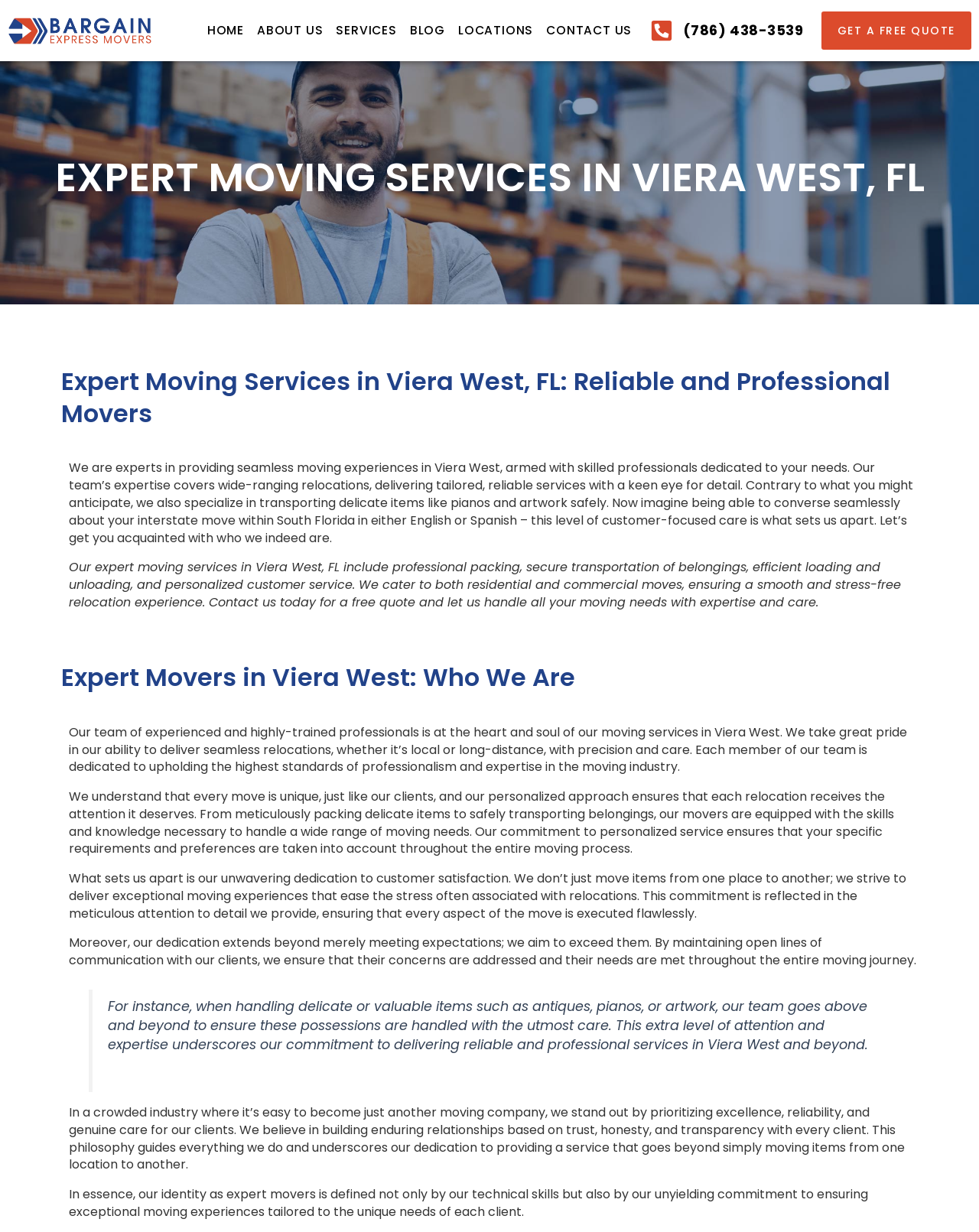Give a detailed account of the webpage, highlighting key information.

The webpage is about Viera West Movers, a moving service company based in Viera West, FL. At the top left corner, there is a logo of Bargain Express Movers Miami, which is a link. Next to it, there is a navigation menu with links to different sections of the website, including HOME, ABOUT US, SERVICES, BLOG, LOCATIONS, and CONTACT US. 

On the right side of the navigation menu, there is a phone number link, (786) 438-3539, and a call-to-action button, GET A FREE QUOTE, which is a link. 

Below the navigation menu, there is a heading that reads "EXPERT MOVING SERVICES IN VIERA WEST, FL" followed by a subheading that describes the company's services. 

The main content of the webpage is divided into sections, each with its own heading. The first section describes the company's expertise in providing seamless moving experiences, including transporting delicate items like pianos and artwork. 

The second section outlines the services offered by the company, including professional packing, secure transportation, efficient loading and unloading, and personalized customer service. 

The third section, "Expert Movers in Viera West: Who We Are", describes the company's team of experienced professionals and their commitment to delivering exceptional moving experiences. 

The rest of the webpage continues to describe the company's approach to moving, including their attention to detail, commitment to customer satisfaction, and dedication to building enduring relationships with clients. There is also a blockquote that highlights the company's extra level of attention when handling delicate or valuable items.